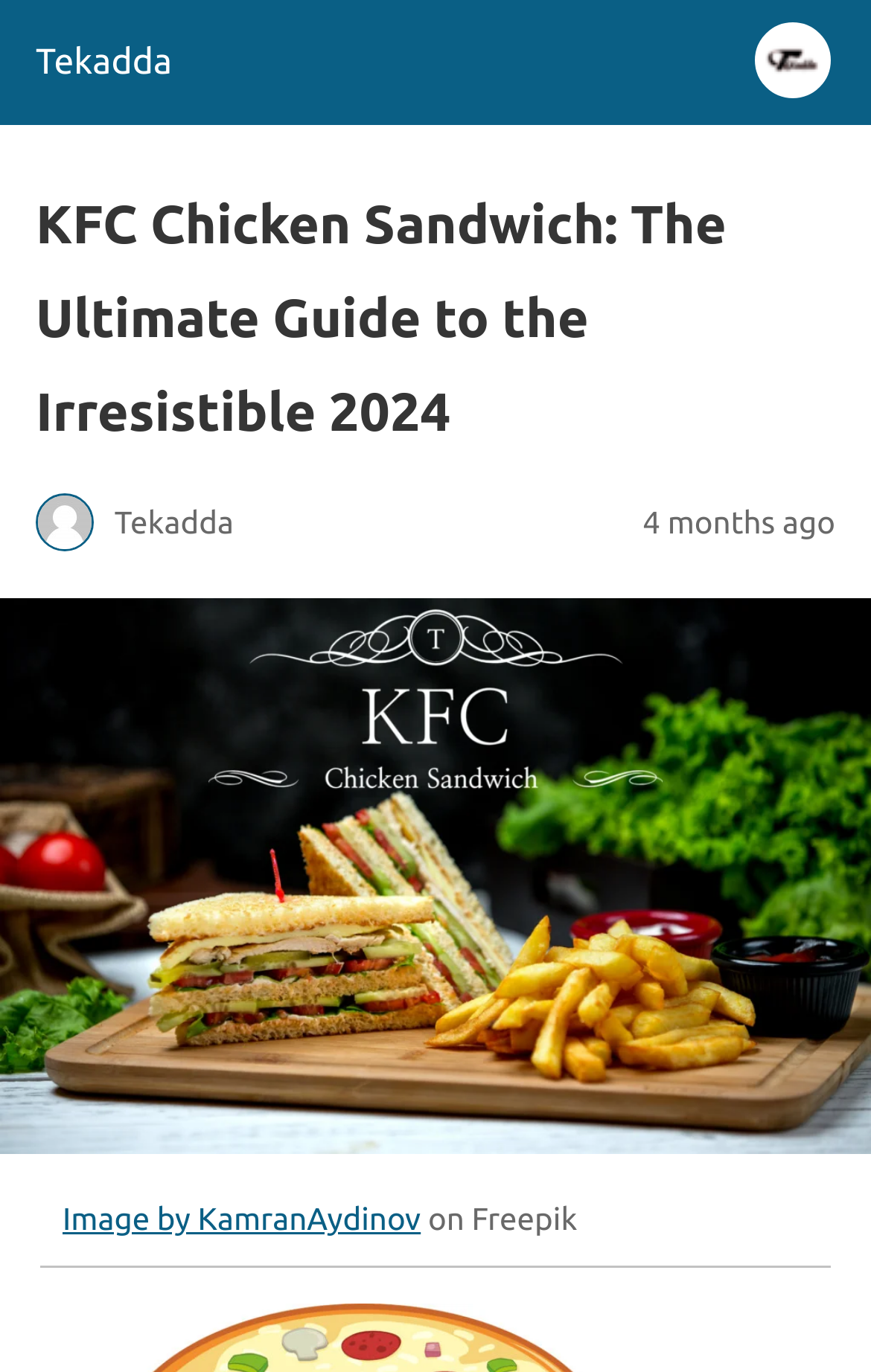What is the main topic of the webpage?
Refer to the screenshot and respond with a concise word or phrase.

KFC Chicken Sandwich